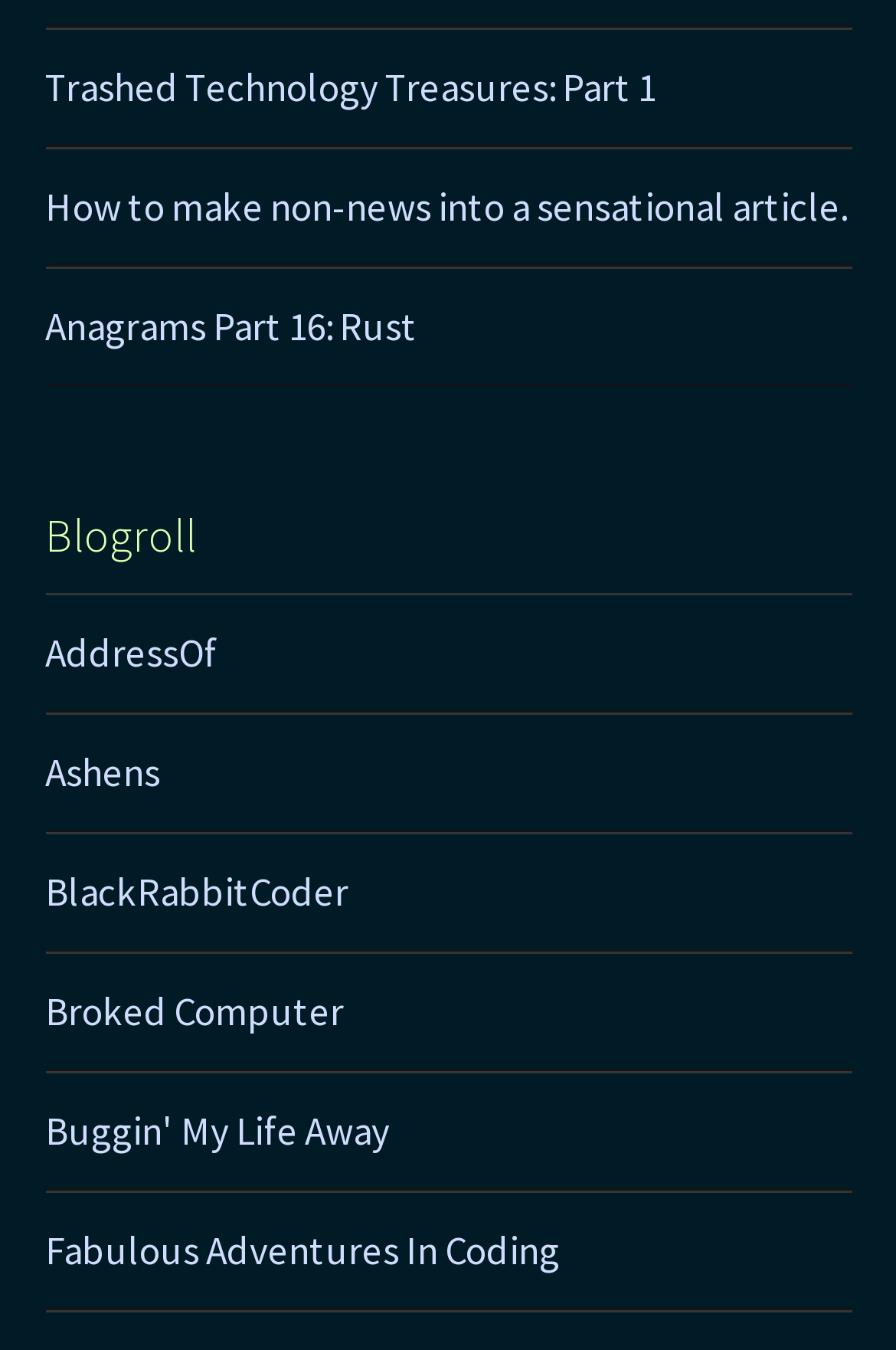Locate the bounding box coordinates of the item that should be clicked to fulfill the instruction: "Read Trashed Technology Treasures: Part 1".

[0.05, 0.045, 0.732, 0.083]